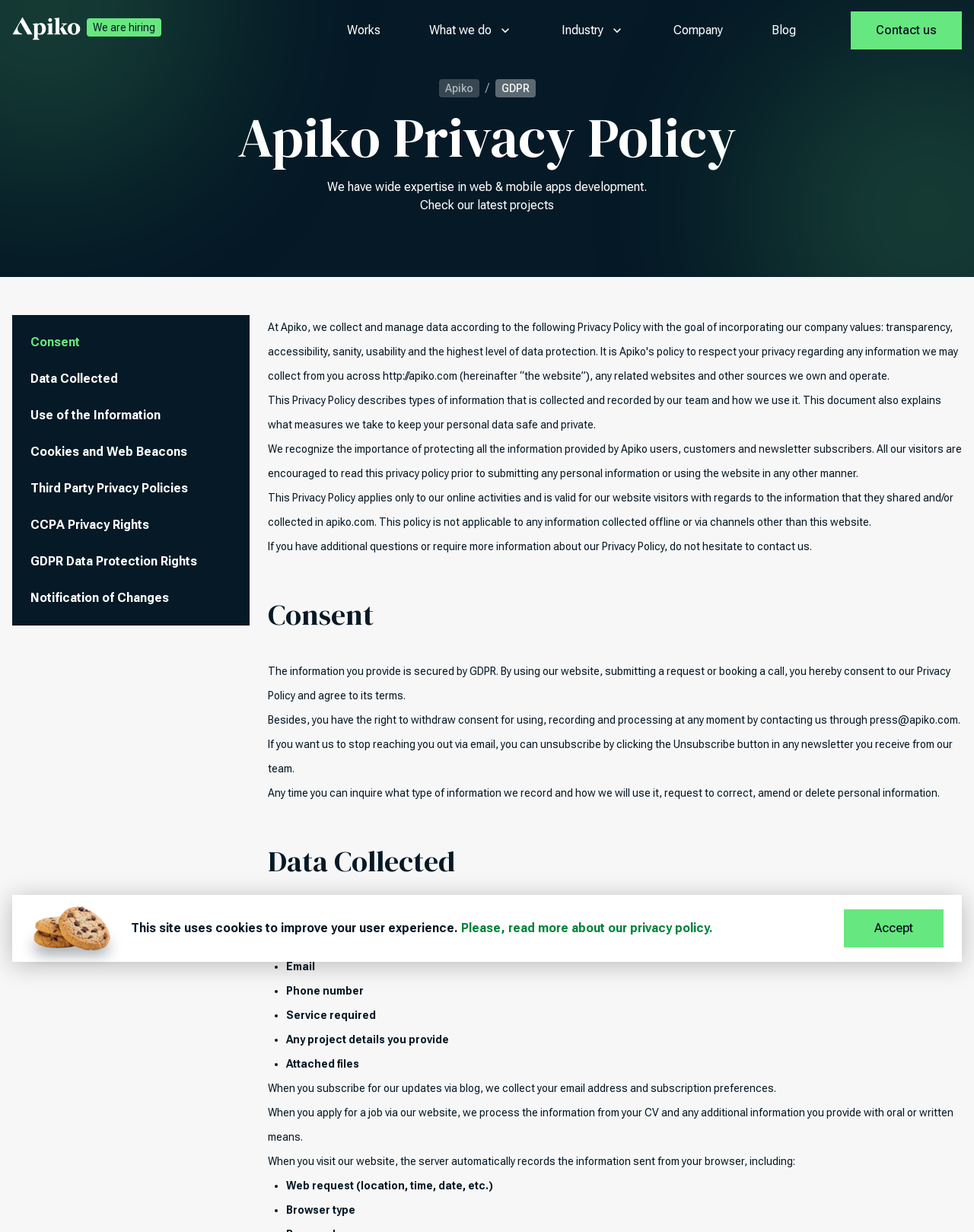What is the significance of GDPR in Apiko's privacy policy?
Refer to the image and provide a thorough answer to the question.

The General Data Protection Regulation (GDPR) is significant in Apiko's privacy policy because it ensures that the company protects user data and provides users with the right to withdraw consent, correct, amend, or delete personal information.